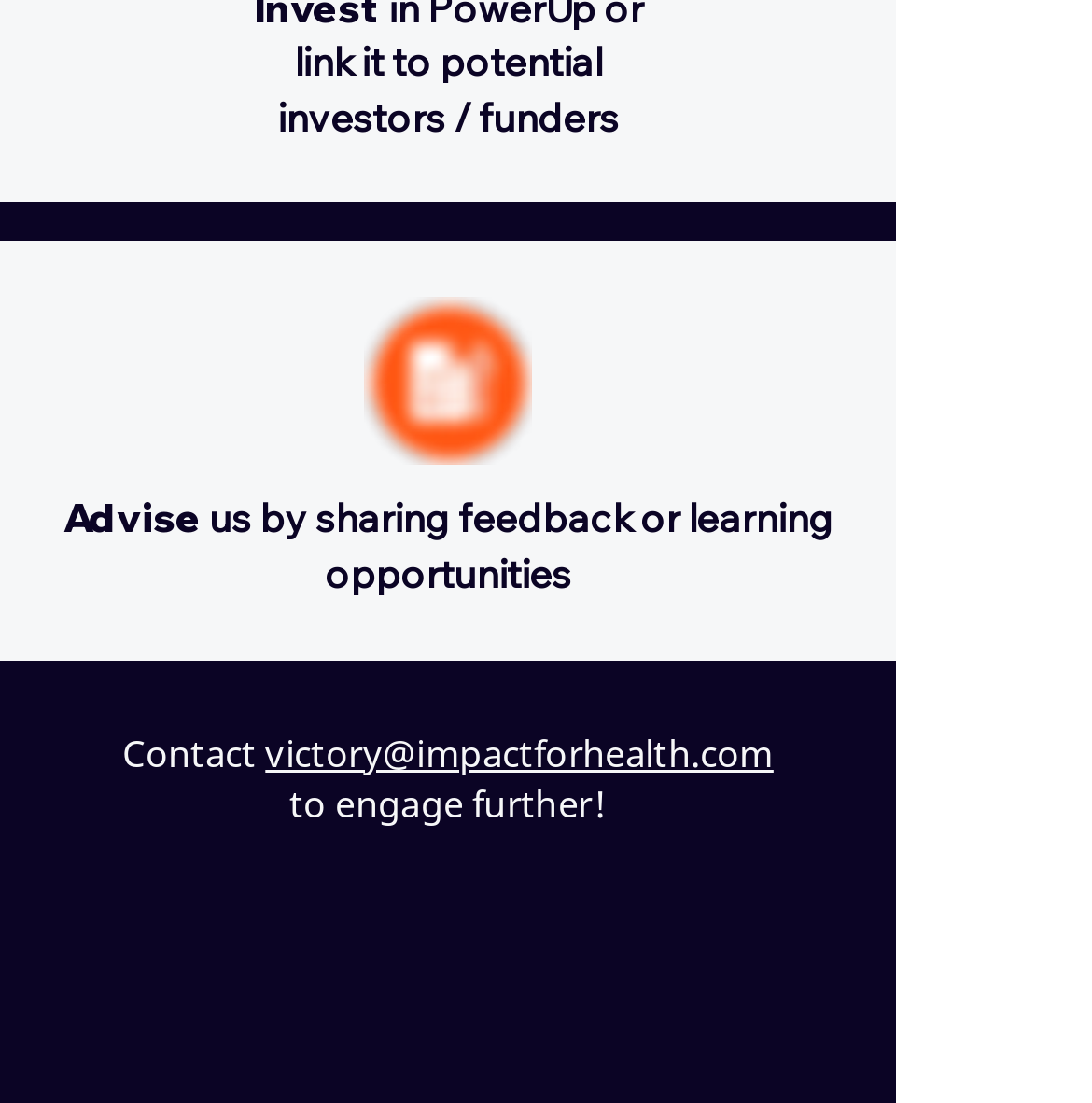Respond with a single word or short phrase to the following question: 
What is the email address to engage further?

victory@impactforhealth.com